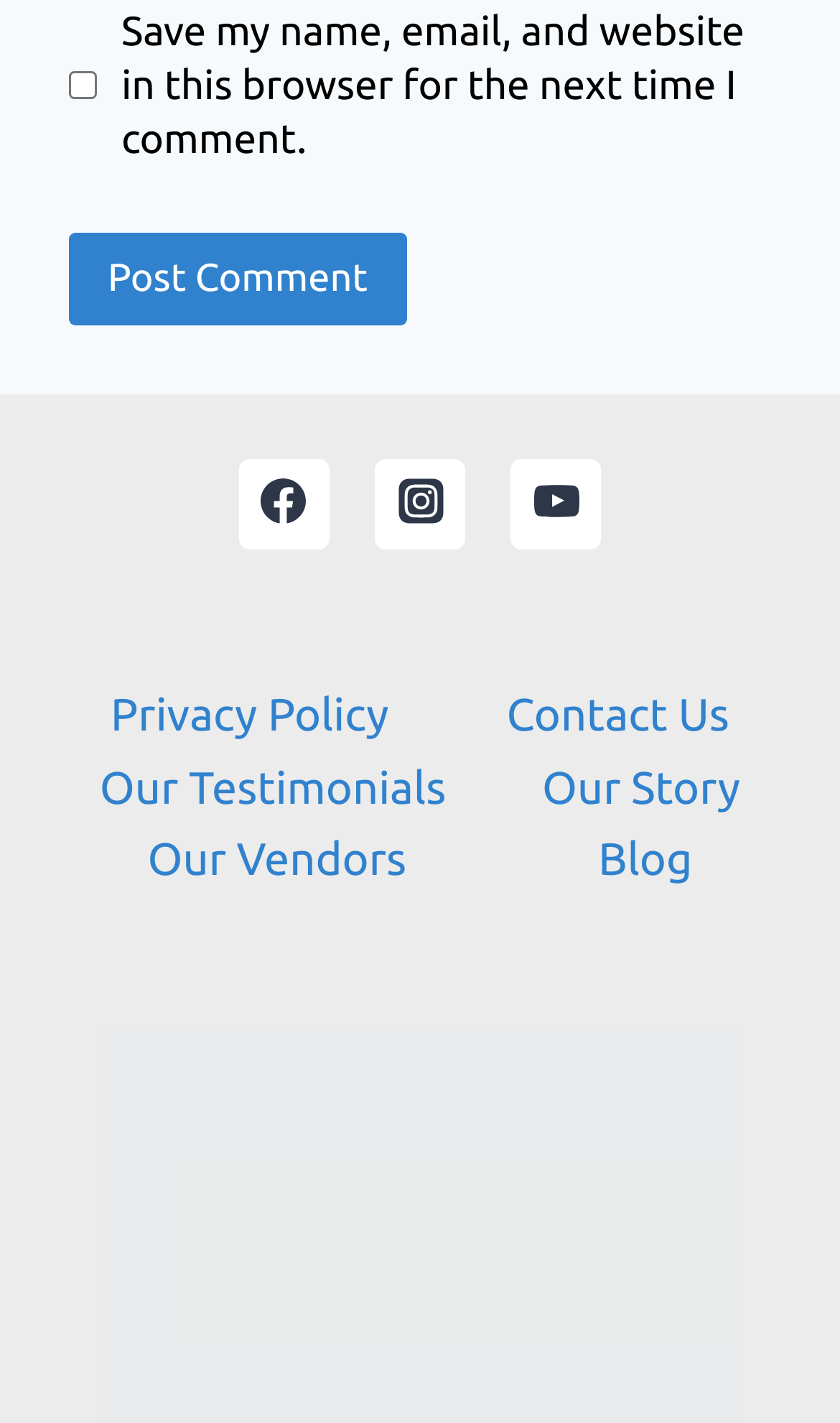Identify the bounding box coordinates of the element that should be clicked to fulfill this task: "Visit Facebook". The coordinates should be provided as four float numbers between 0 and 1, i.e., [left, top, right, bottom].

[0.284, 0.322, 0.391, 0.386]